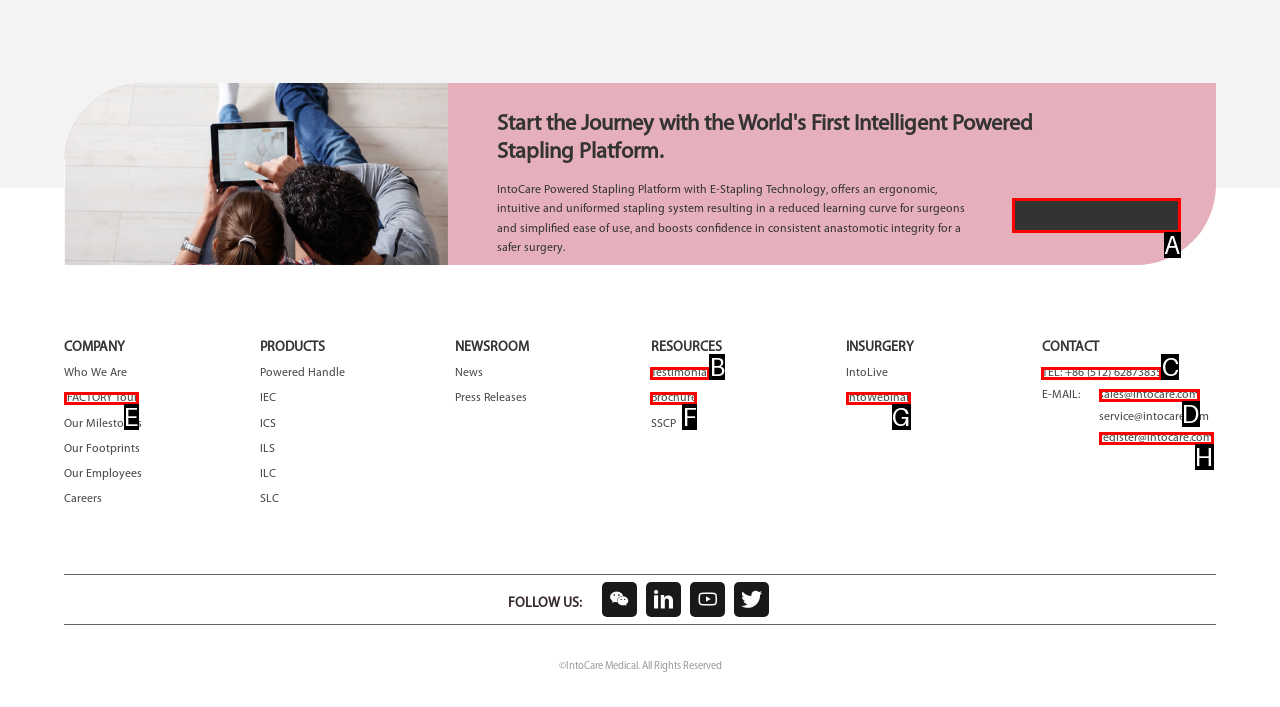Find the HTML element that matches the description provided: CONTACT US
Answer using the corresponding option letter.

A